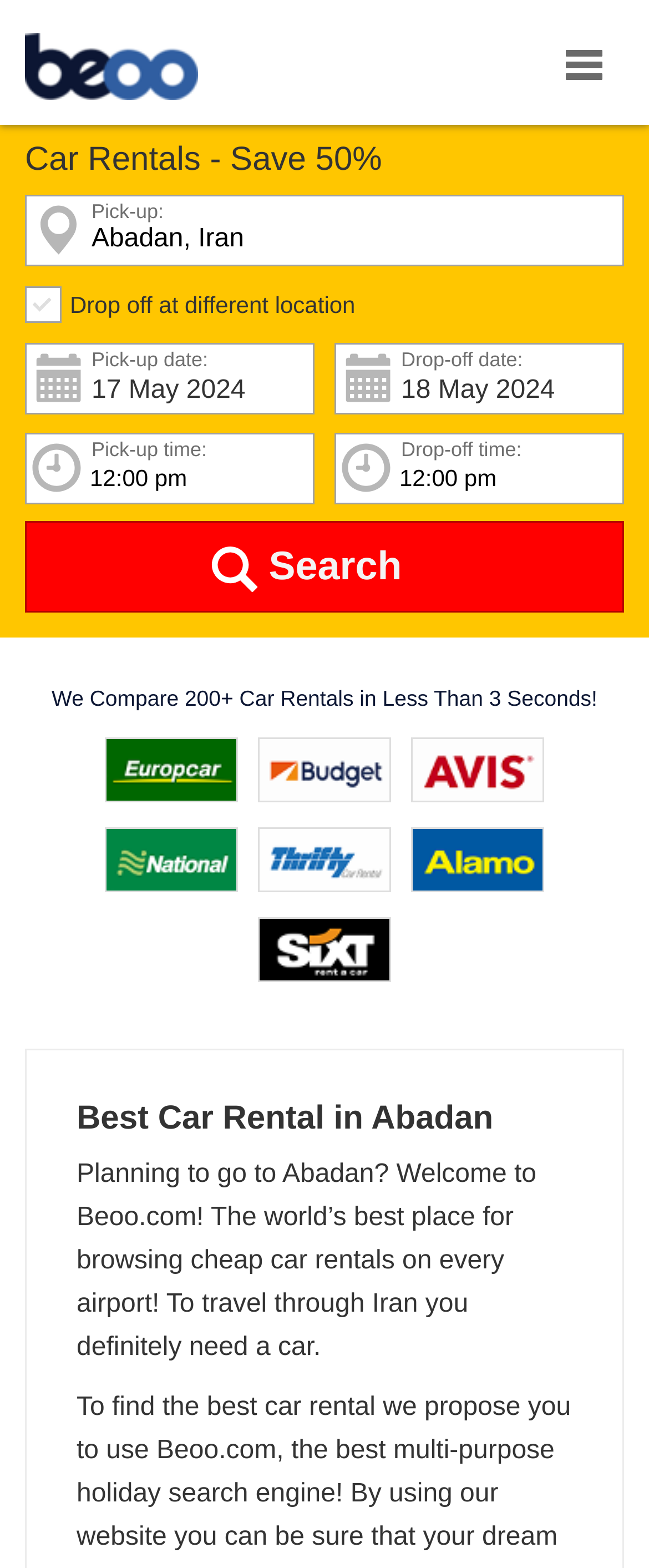Please answer the following query using a single word or phrase: 
How many car rentals are compared on this website?

200+